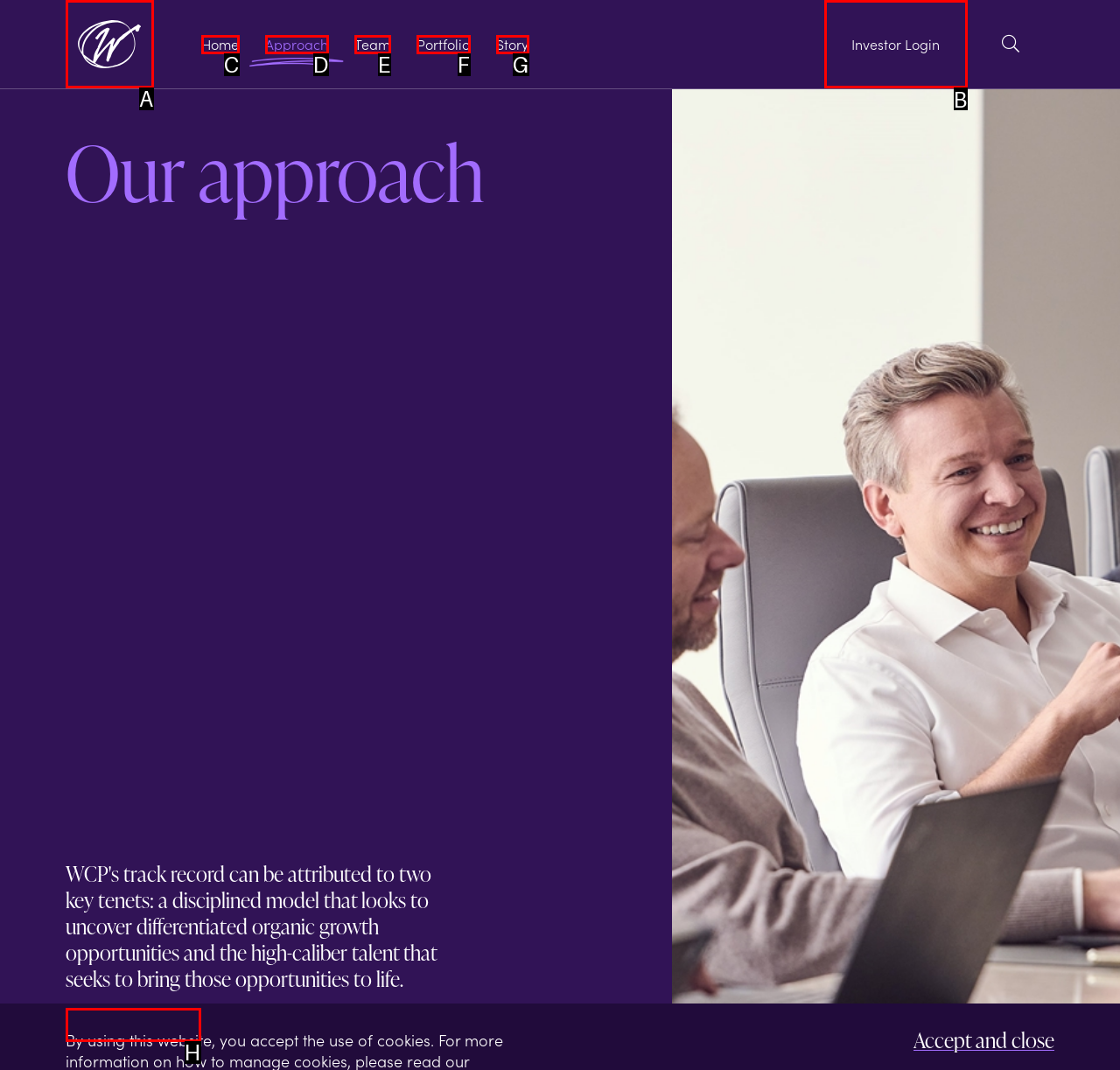Select the HTML element that needs to be clicked to perform the task: Go to Waud Capital Partners homepage. Reply with the letter of the chosen option.

A